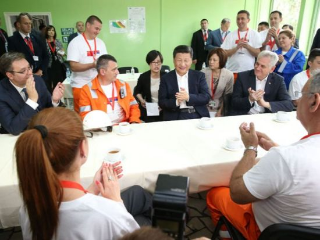What type of attire are the professionals wearing?
Based on the image, answer the question with a single word or brief phrase.

Work attire